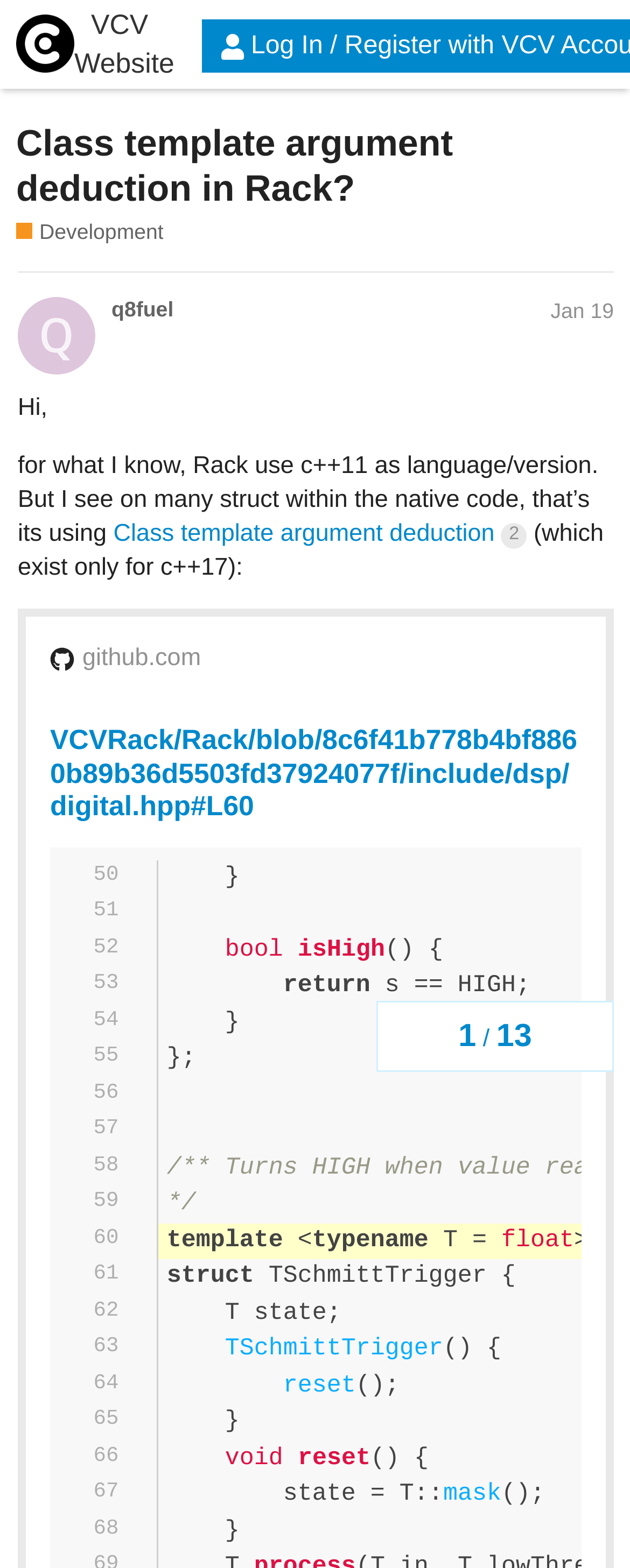Find and provide the bounding box coordinates for the UI element described with: "Class template argument deduction 2".

[0.18, 0.332, 0.836, 0.349]